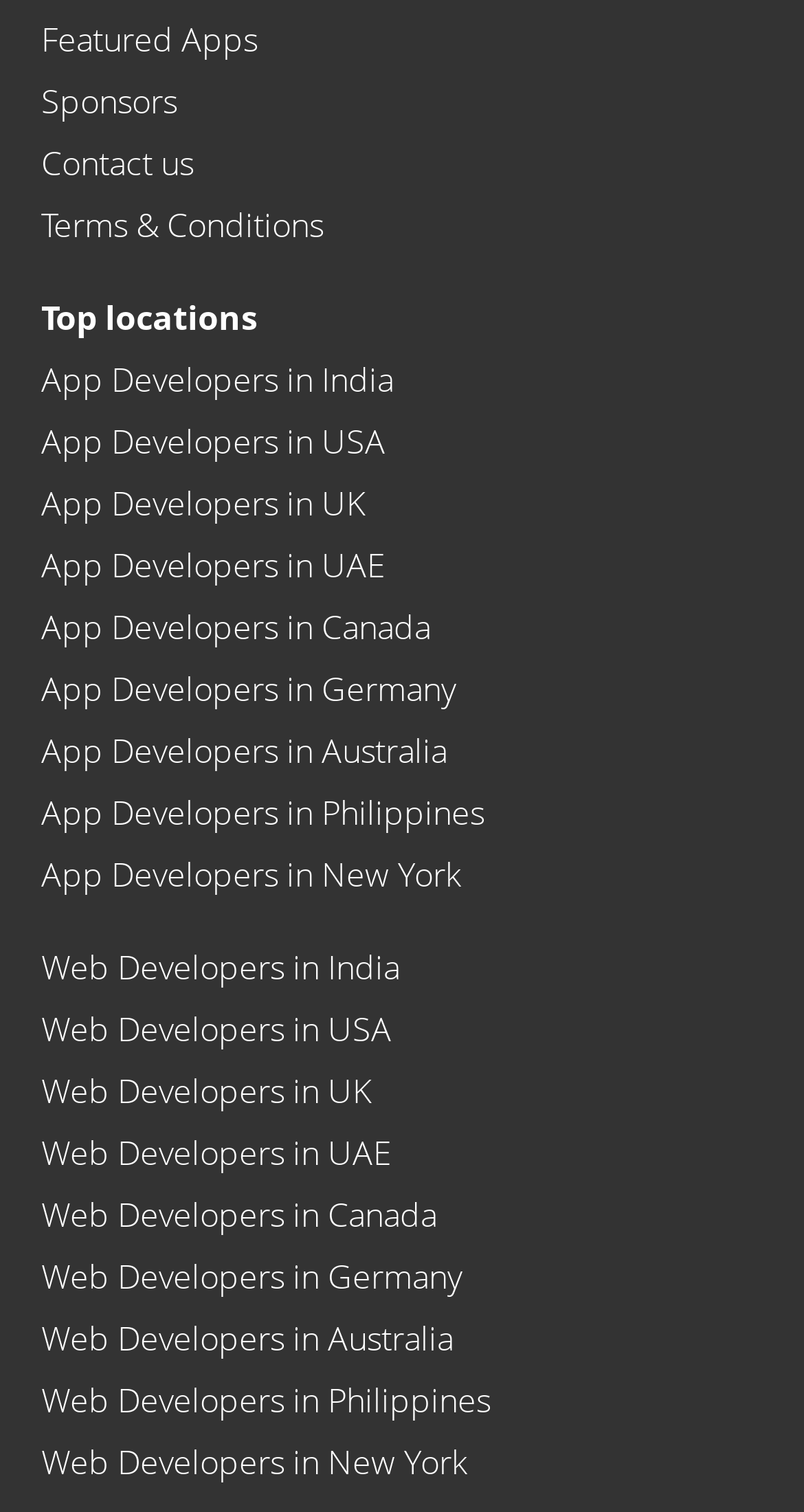Please specify the bounding box coordinates of the clickable section necessary to execute the following command: "Find app developers in India".

[0.051, 0.236, 0.503, 0.266]